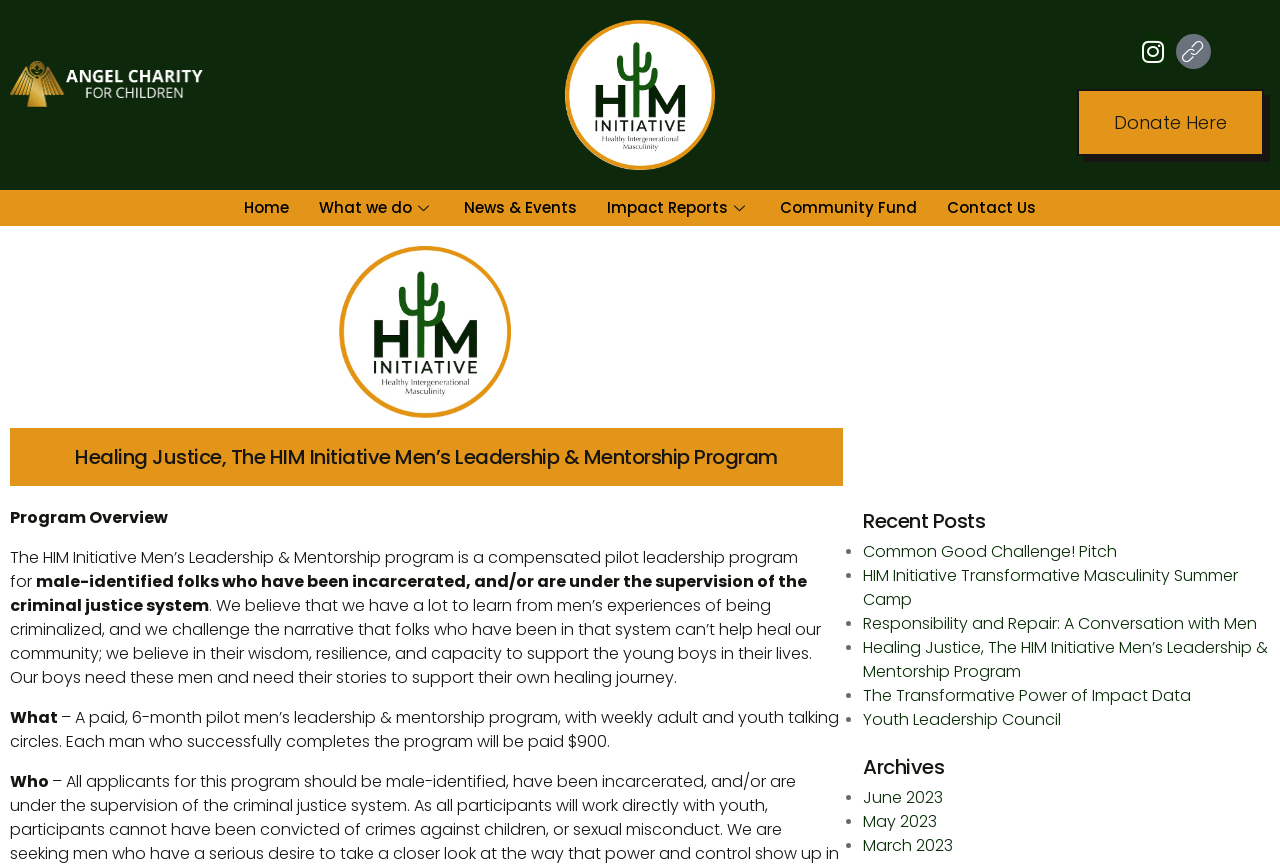Please locate the clickable area by providing the bounding box coordinates to follow this instruction: "Read the 'Program Overview'".

[0.008, 0.586, 0.131, 0.613]